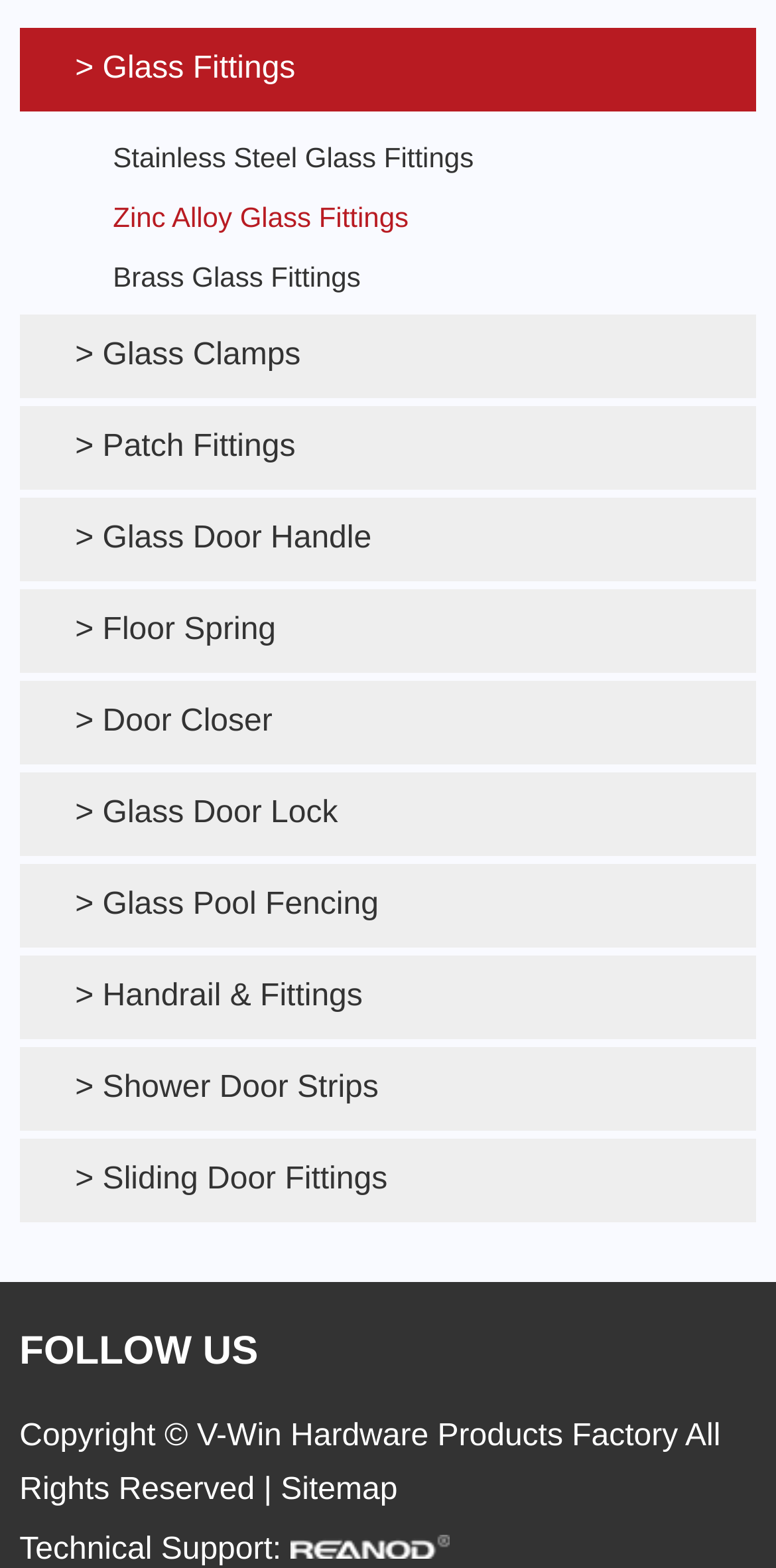Indicate the bounding box coordinates of the clickable region to achieve the following instruction: "Follow Sitemap."

[0.362, 0.94, 0.512, 0.961]